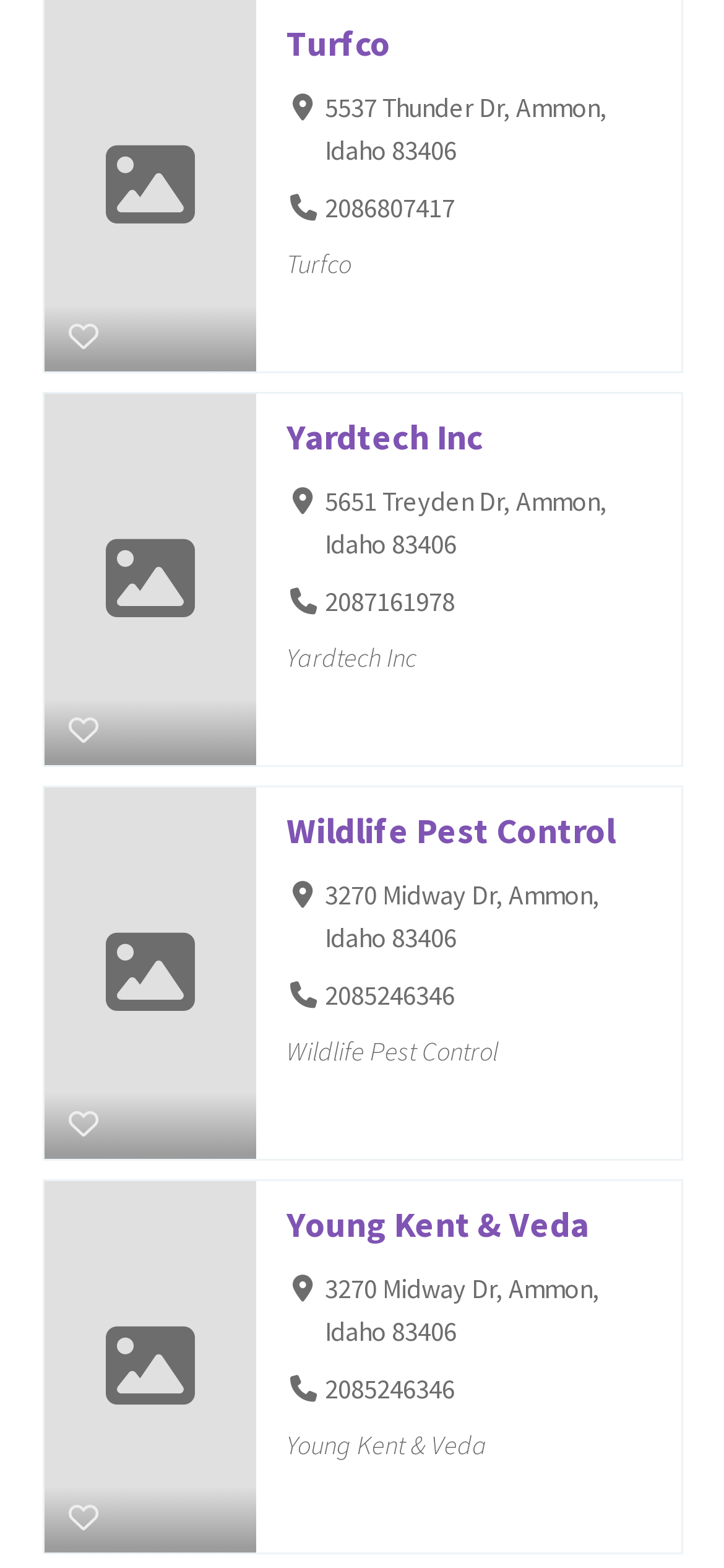Locate the coordinates of the bounding box for the clickable region that fulfills this instruction: "Click the Turfco link".

[0.395, 0.013, 0.538, 0.041]